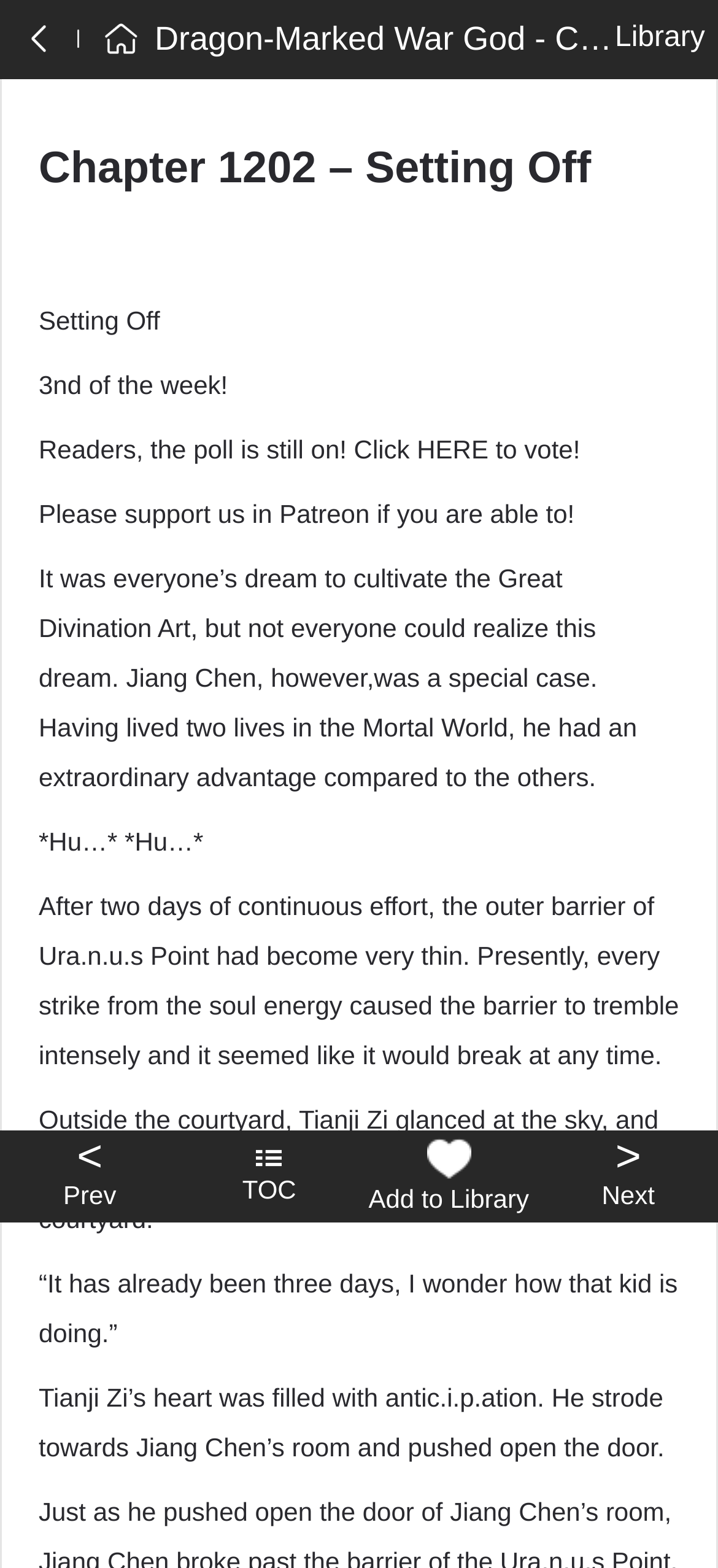What is the current chapter number?
Please respond to the question with as much detail as possible.

The current chapter number can be determined by looking at the heading 'Chapter 1202 – Setting Off' which indicates that the current chapter being displayed is chapter 1202.